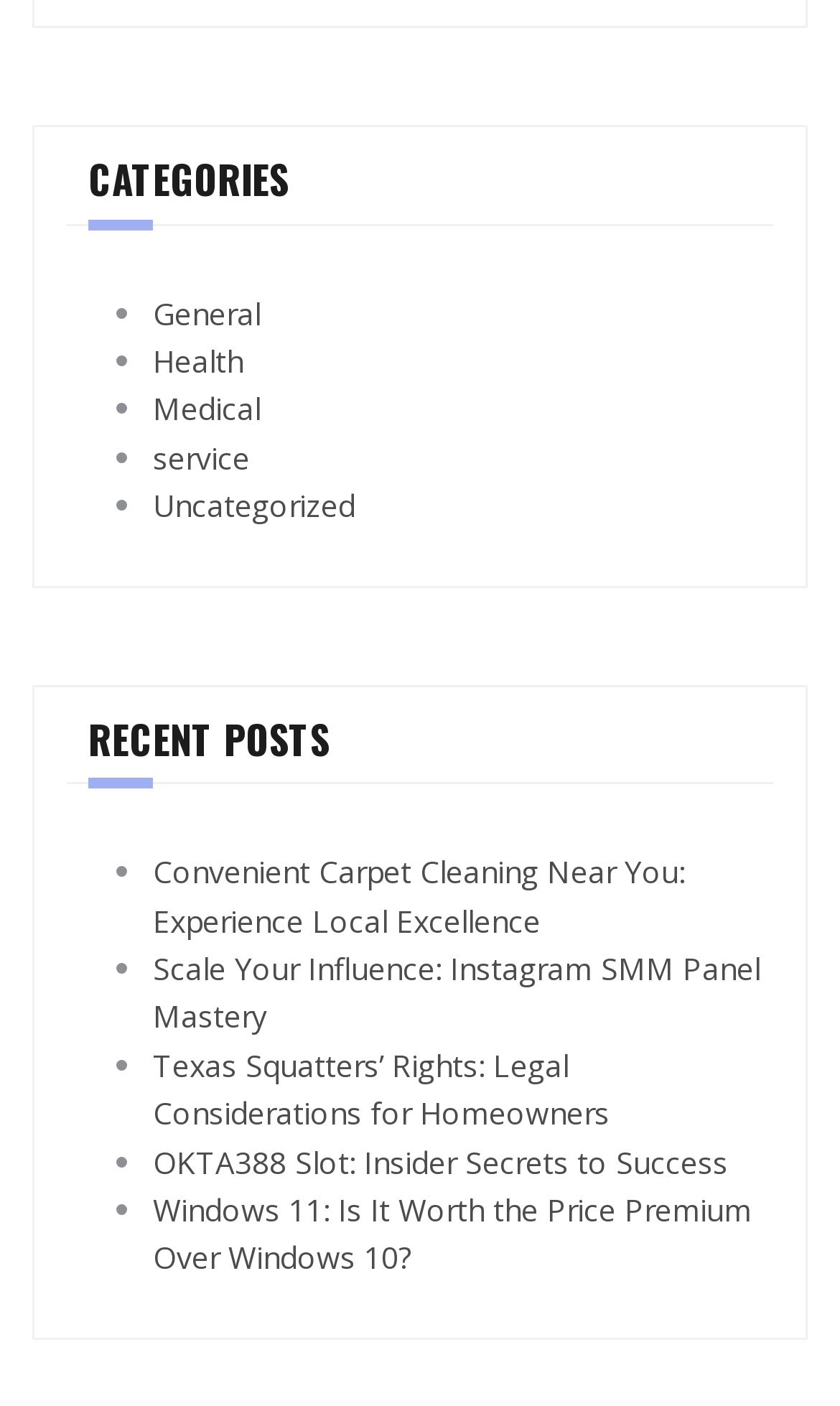What categories are listed on the webpage?
Refer to the screenshot and respond with a concise word or phrase.

General, Health, Medical, Service, Uncategorized